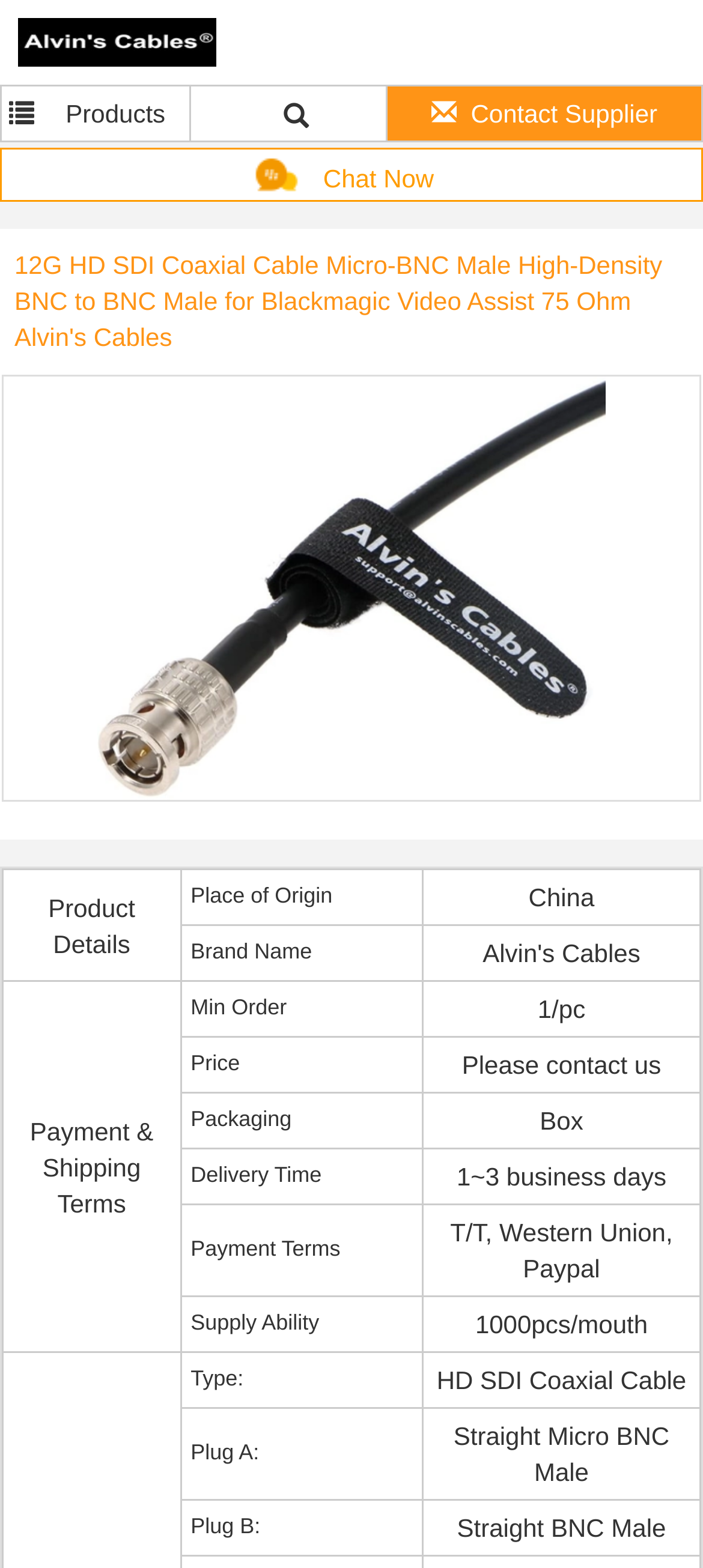For the following element description, predict the bounding box coordinates in the format (top-left x, top-left y, bottom-right x, bottom-right y). All values should be floating point numbers between 0 and 1. Description: Office Cell: 612-804-6365

None